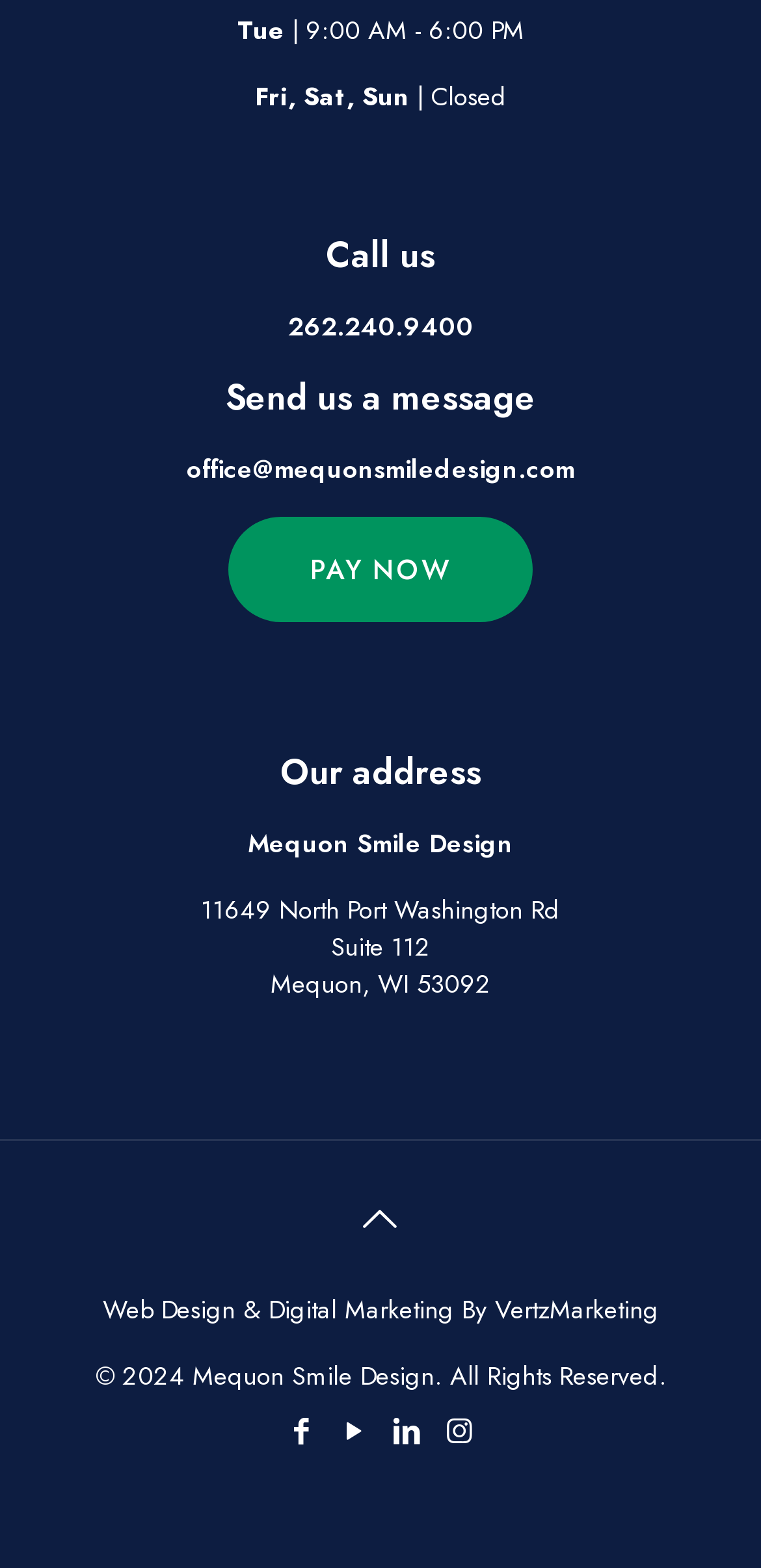Pinpoint the bounding box coordinates for the area that should be clicked to perform the following instruction: "Visit Facebook page".

[0.369, 0.899, 0.423, 0.926]